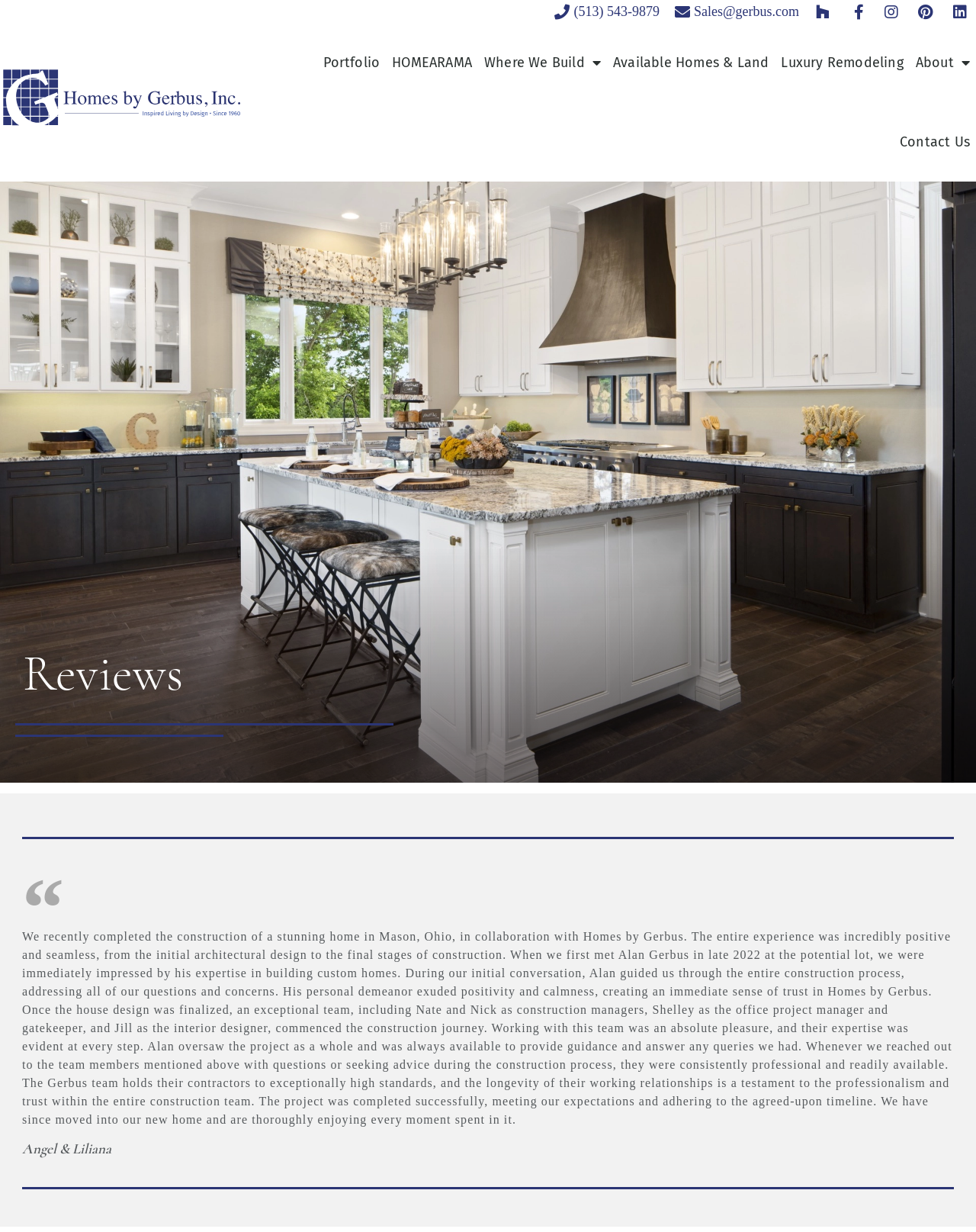Find the bounding box of the UI element described as follows: "Where We Build".

[0.49, 0.019, 0.622, 0.083]